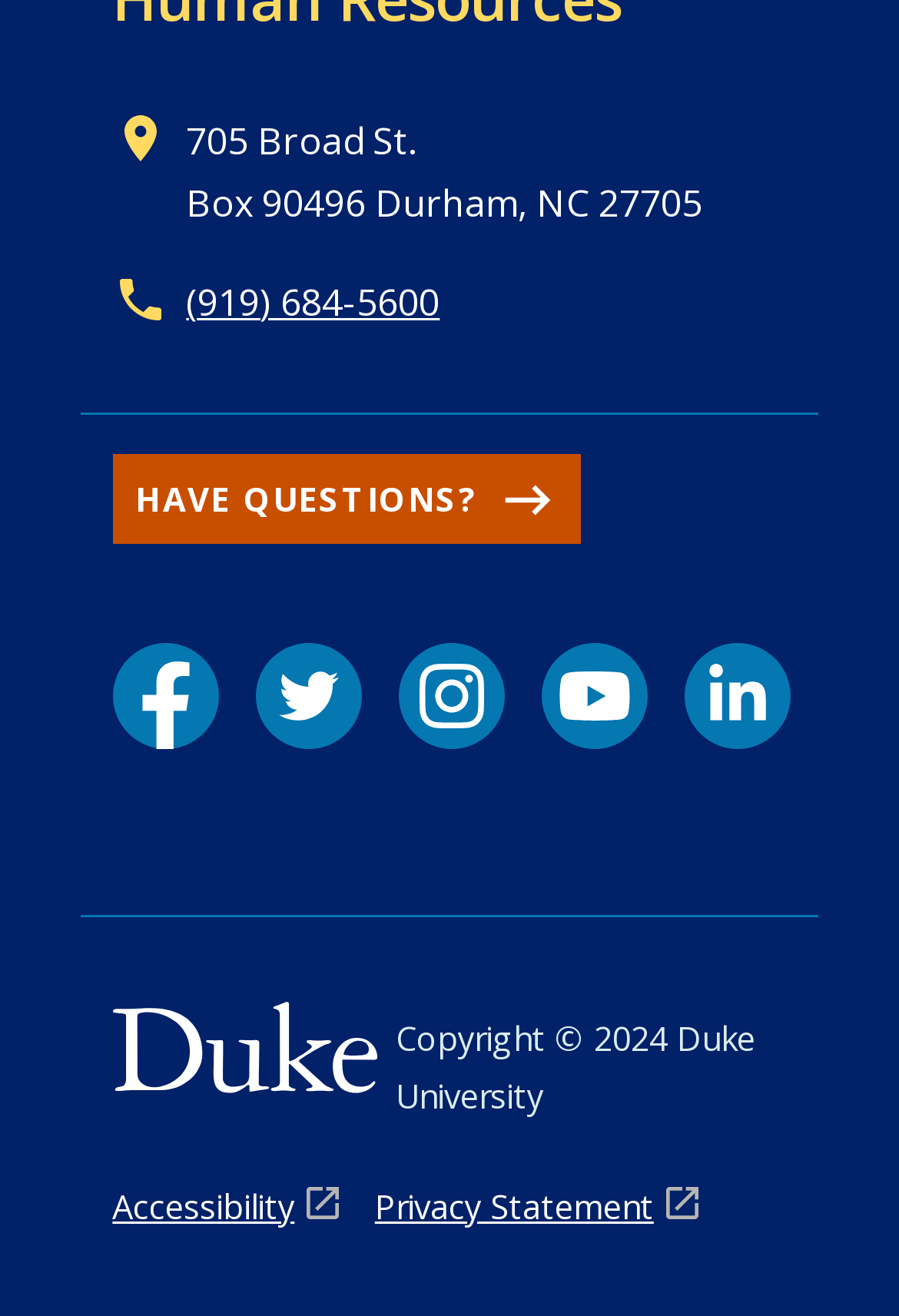Based on the element description aria-label="YouTube link" title="YouTube link", identify the bounding box coordinates for the UI element. The coordinates should be in the format (top-left x, top-left y, bottom-right x, bottom-right y) and within the 0 to 1 range.

[0.602, 0.489, 0.72, 0.569]